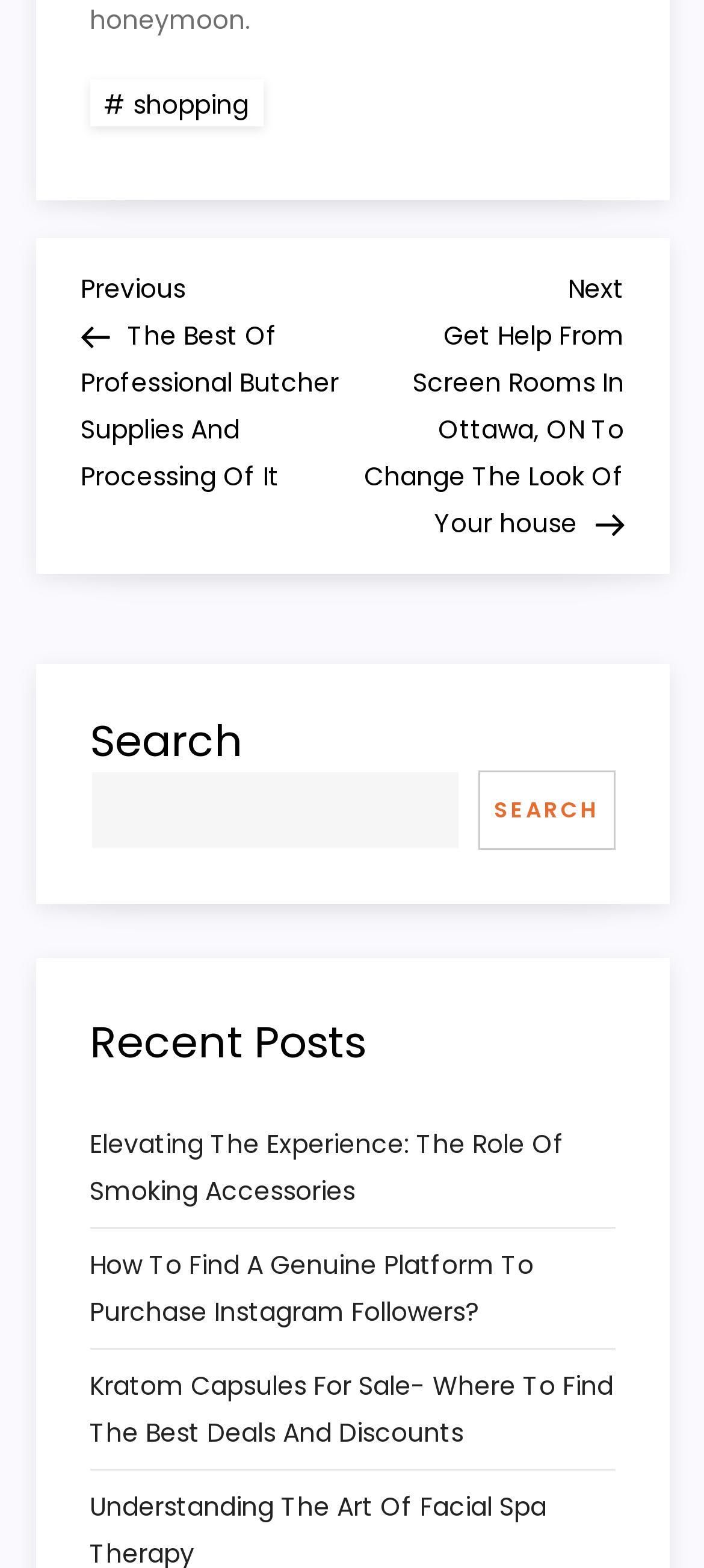What is the purpose of the search box?
From the image, respond using a single word or phrase.

To search posts